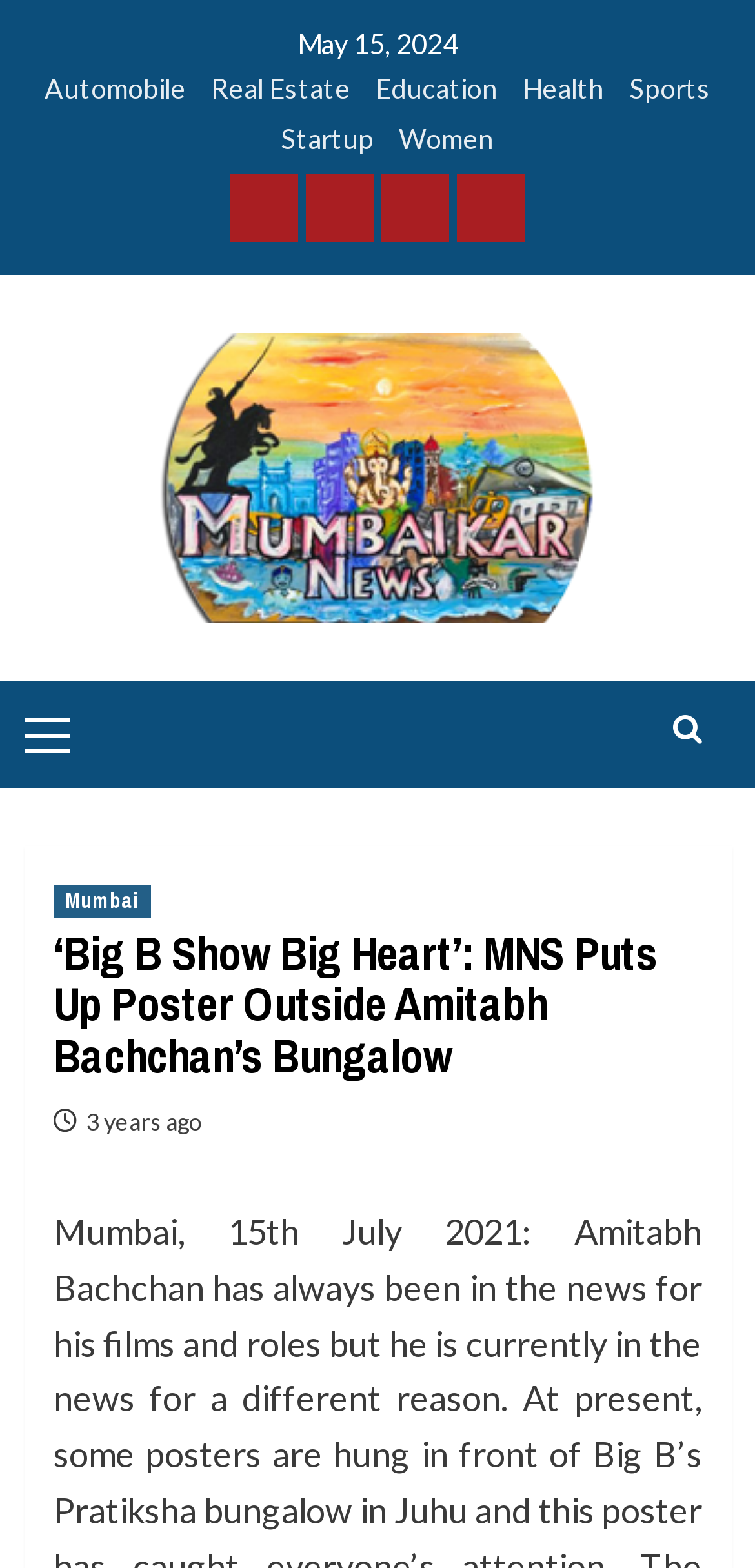Ascertain the bounding box coordinates for the UI element detailed here: "Accepter". The coordinates should be provided as [left, top, right, bottom] with each value being a float between 0 and 1.

None